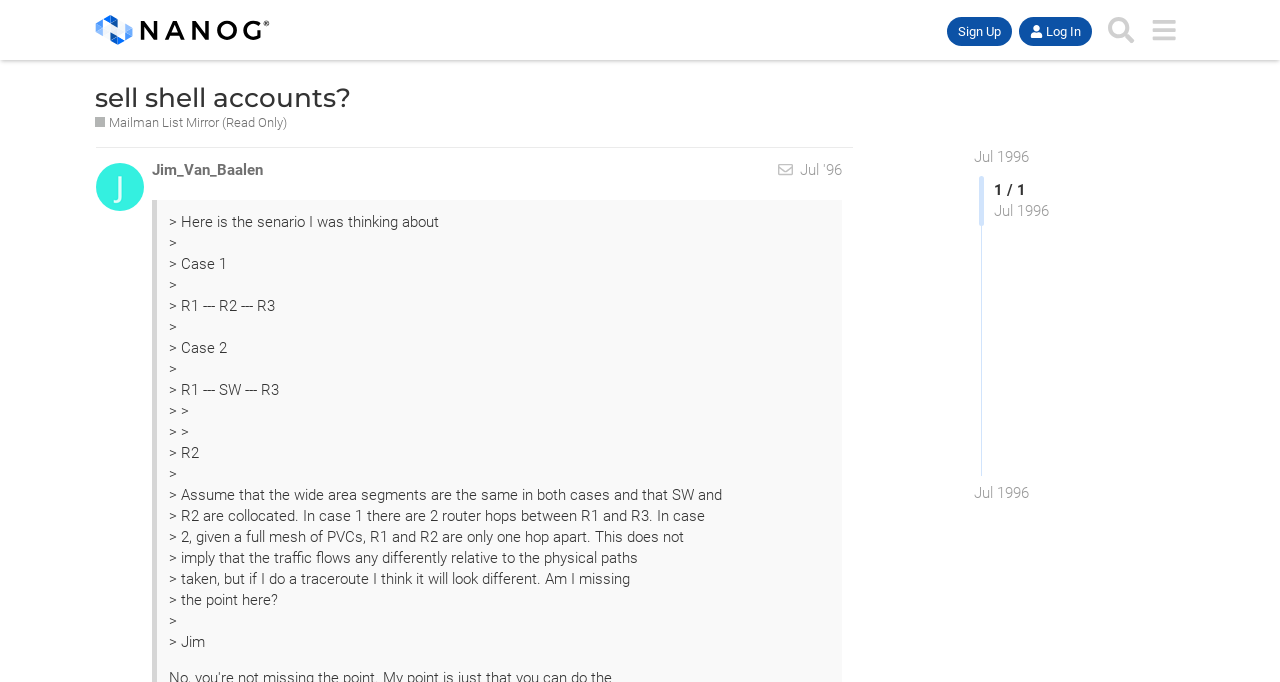Provide a short, one-word or phrase answer to the question below:
What is the name of the mailing list?

NANOG